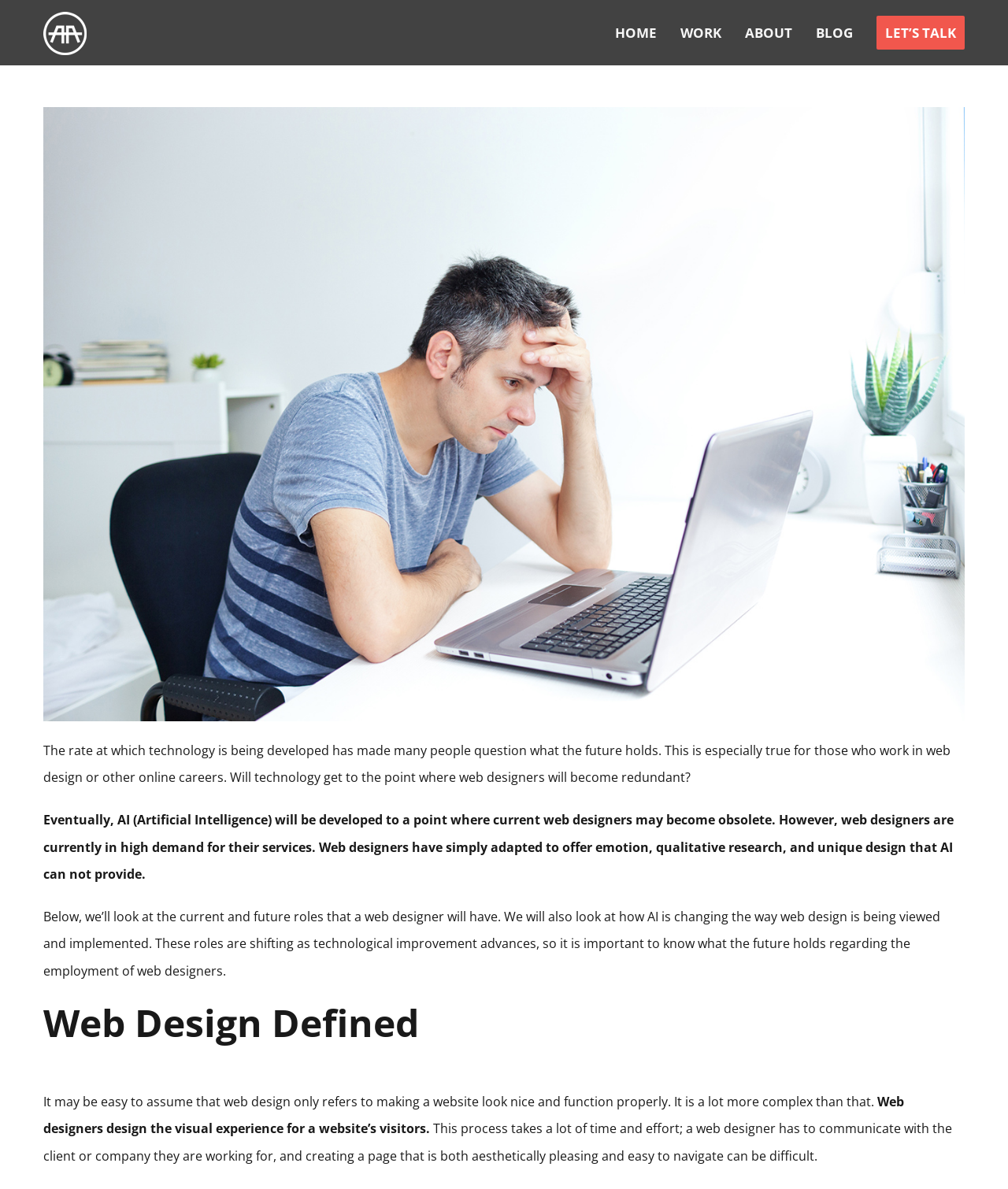What do web designers currently offer that AI cannot?
Refer to the image and provide a one-word or short phrase answer.

Emotion, research, unique design